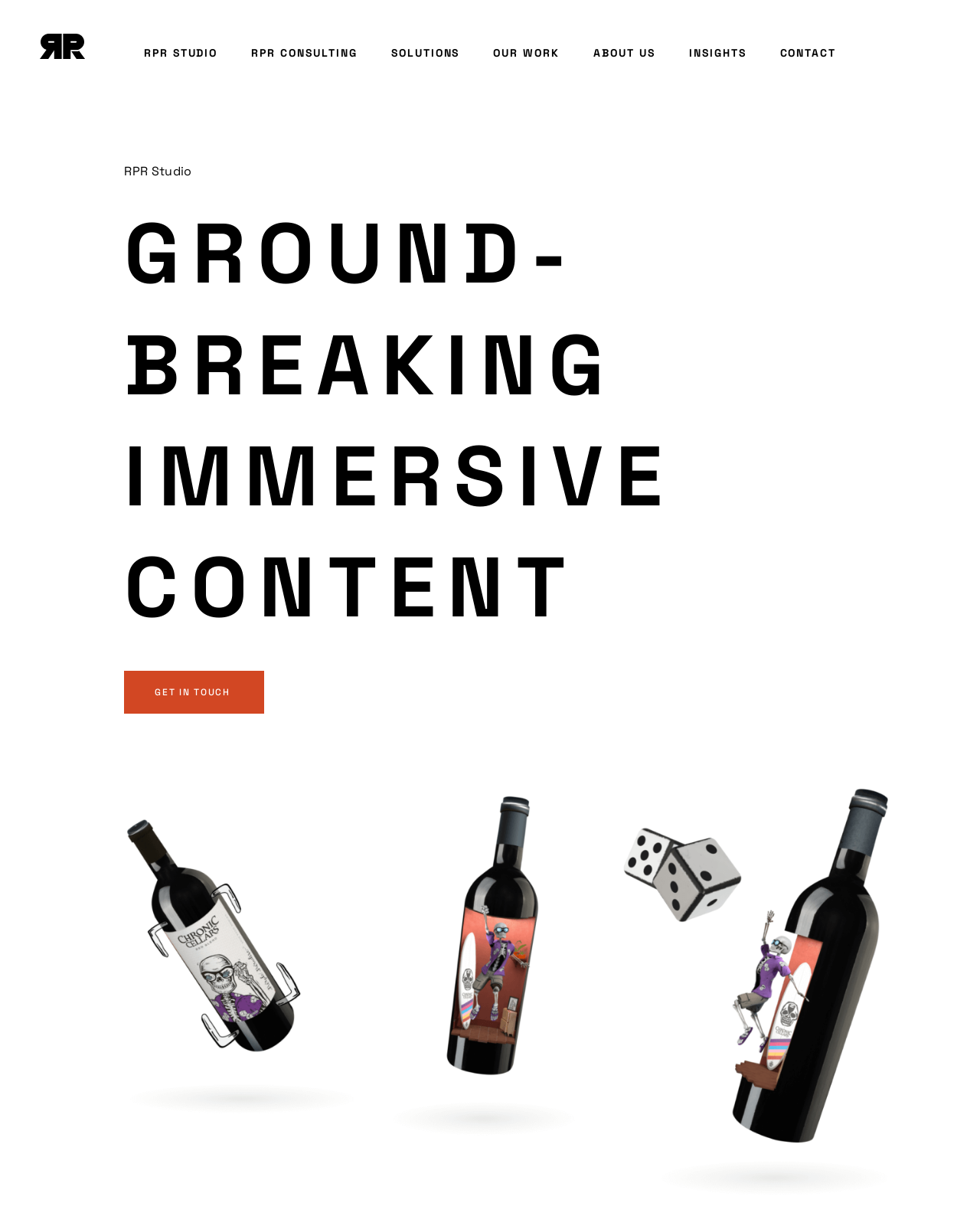Please analyze the image and provide a thorough answer to the question:
How many main navigation links are there?

The main navigation links are located at the top of the webpage, and they are 'RPR STUDIO', 'RPR CONSULTING', 'SOLUTIONS', 'OUR WORK', 'ABOUT US', 'INSIGHTS', and 'CONTACT'. There are 7 links in total.